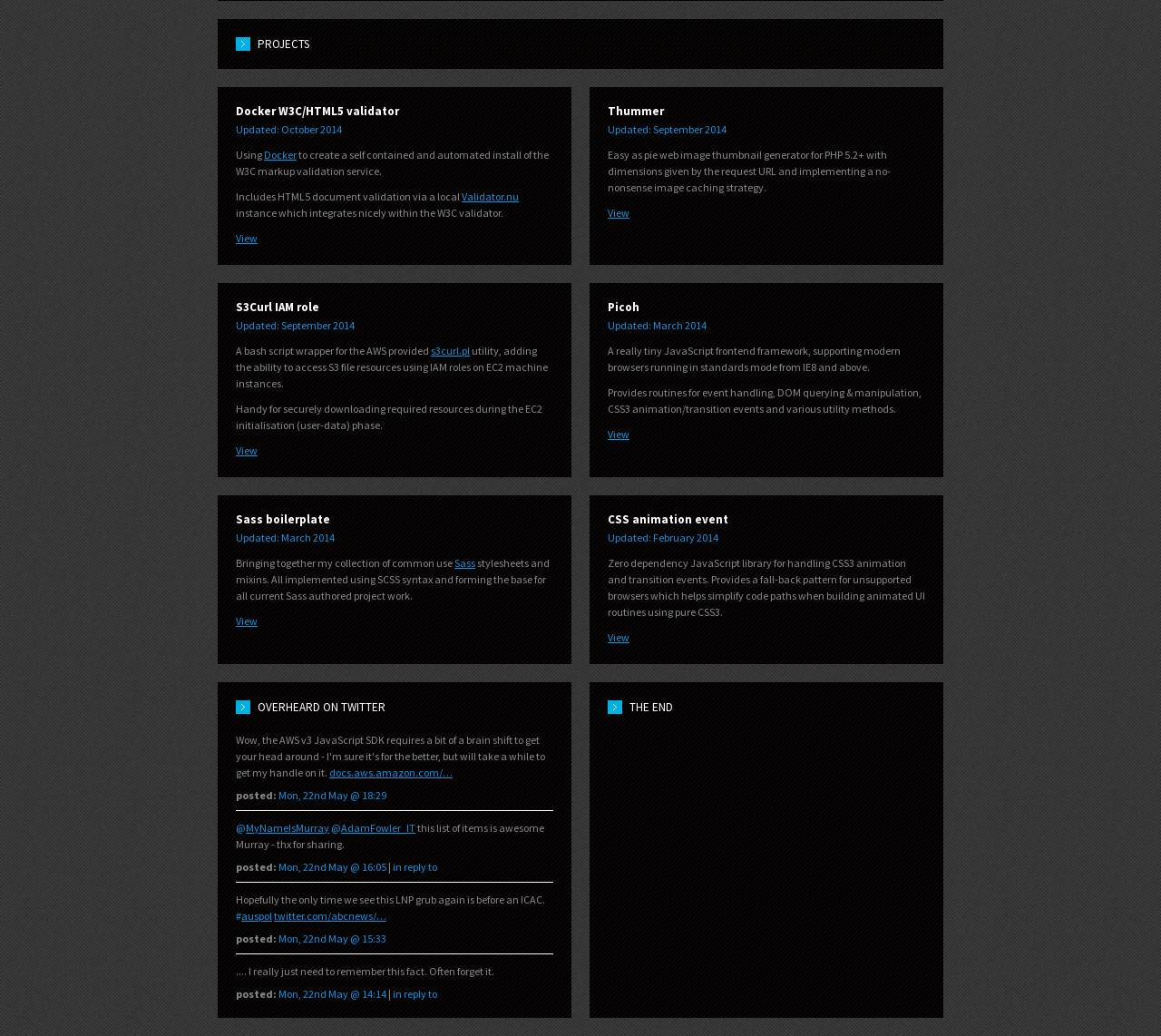Answer this question in one word or a short phrase: What is the name of the first project?

Docker W3C/HTML5 validator